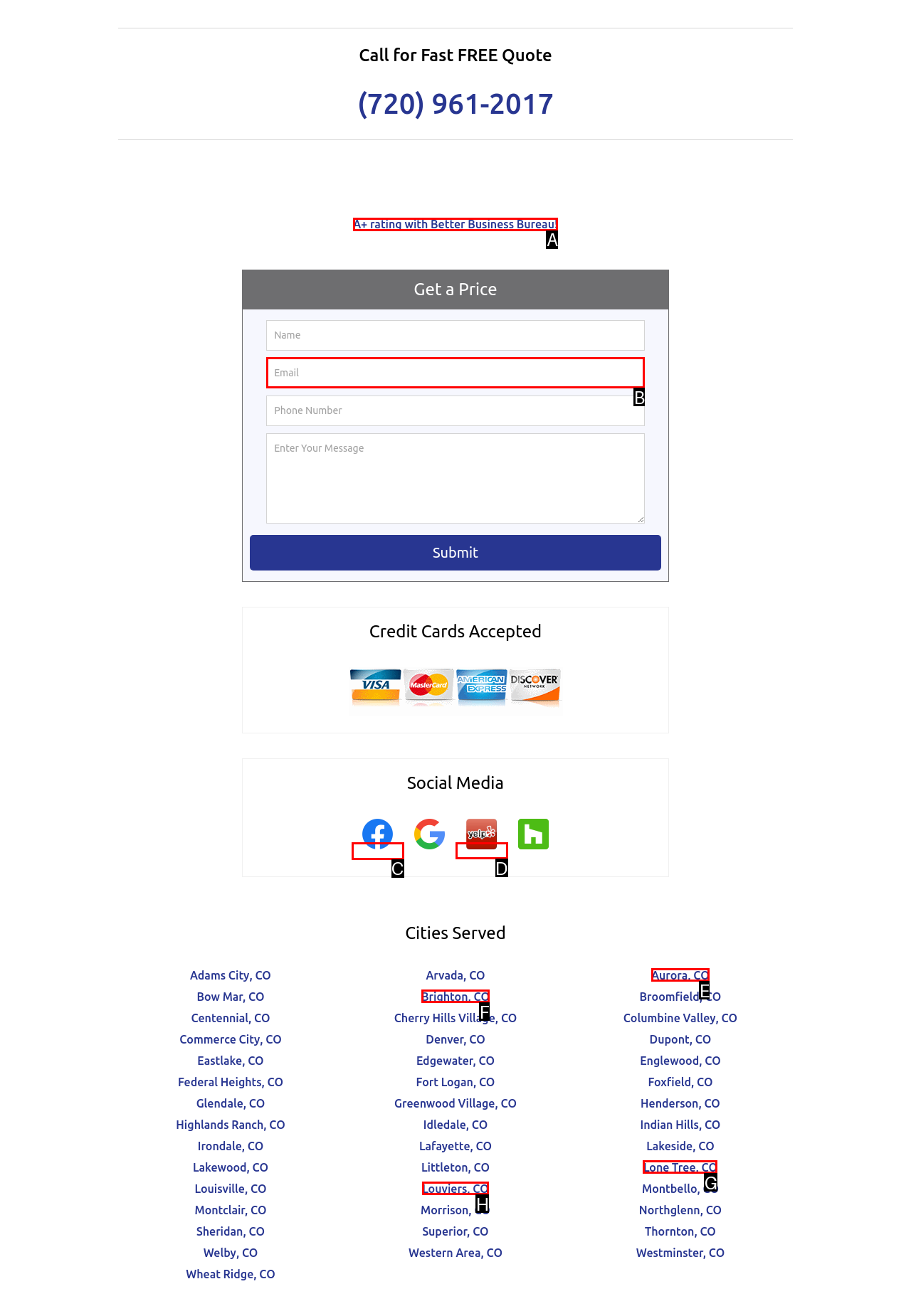Determine which UI element you should click to perform the task: Visit Facebook page
Provide the letter of the correct option from the given choices directly.

C